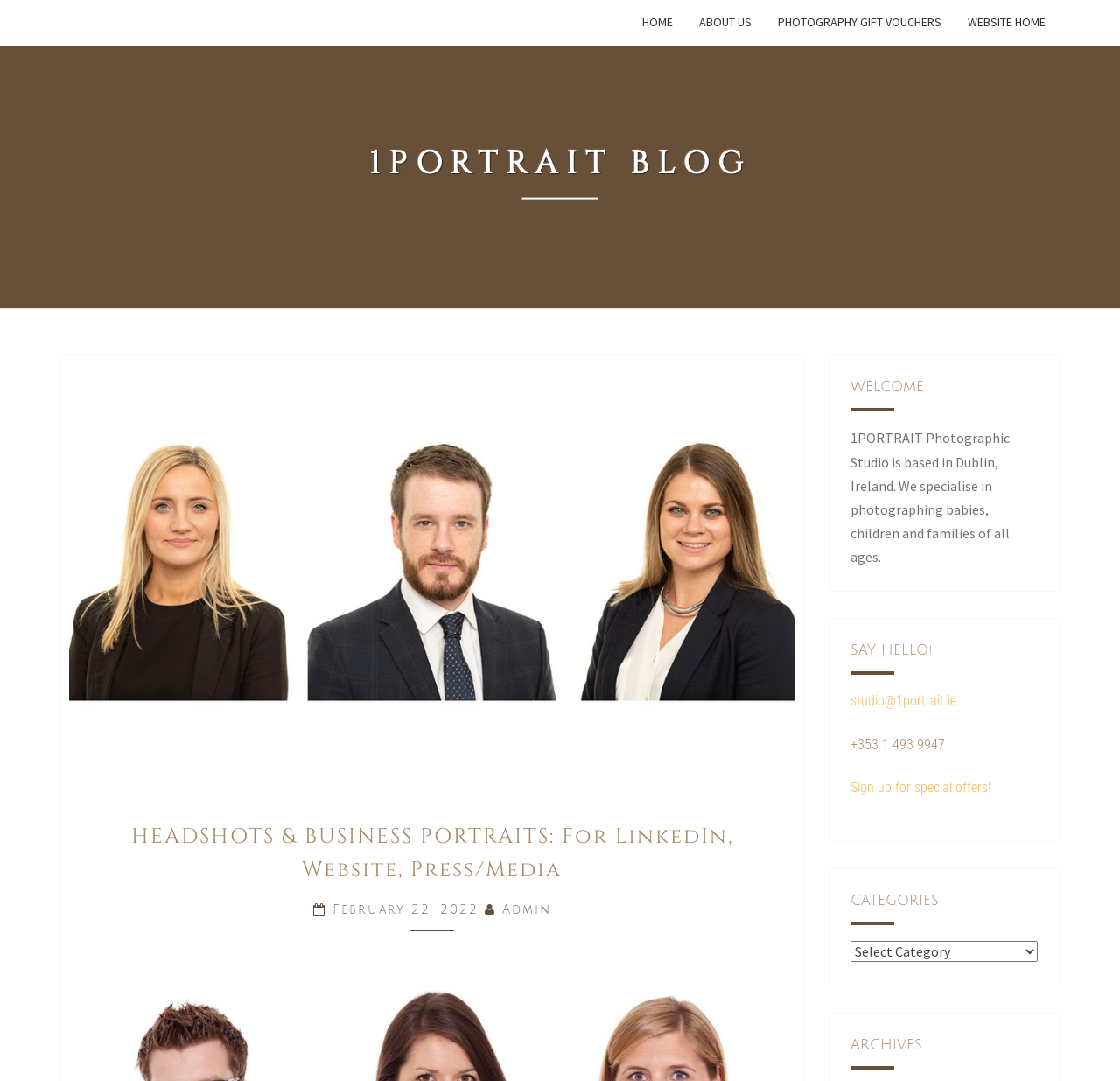Locate the bounding box coordinates of the UI element described by: "Admin". The bounding box coordinates should consist of four float numbers between 0 and 1, i.e., [left, top, right, bottom].

[0.448, 0.836, 0.492, 0.848]